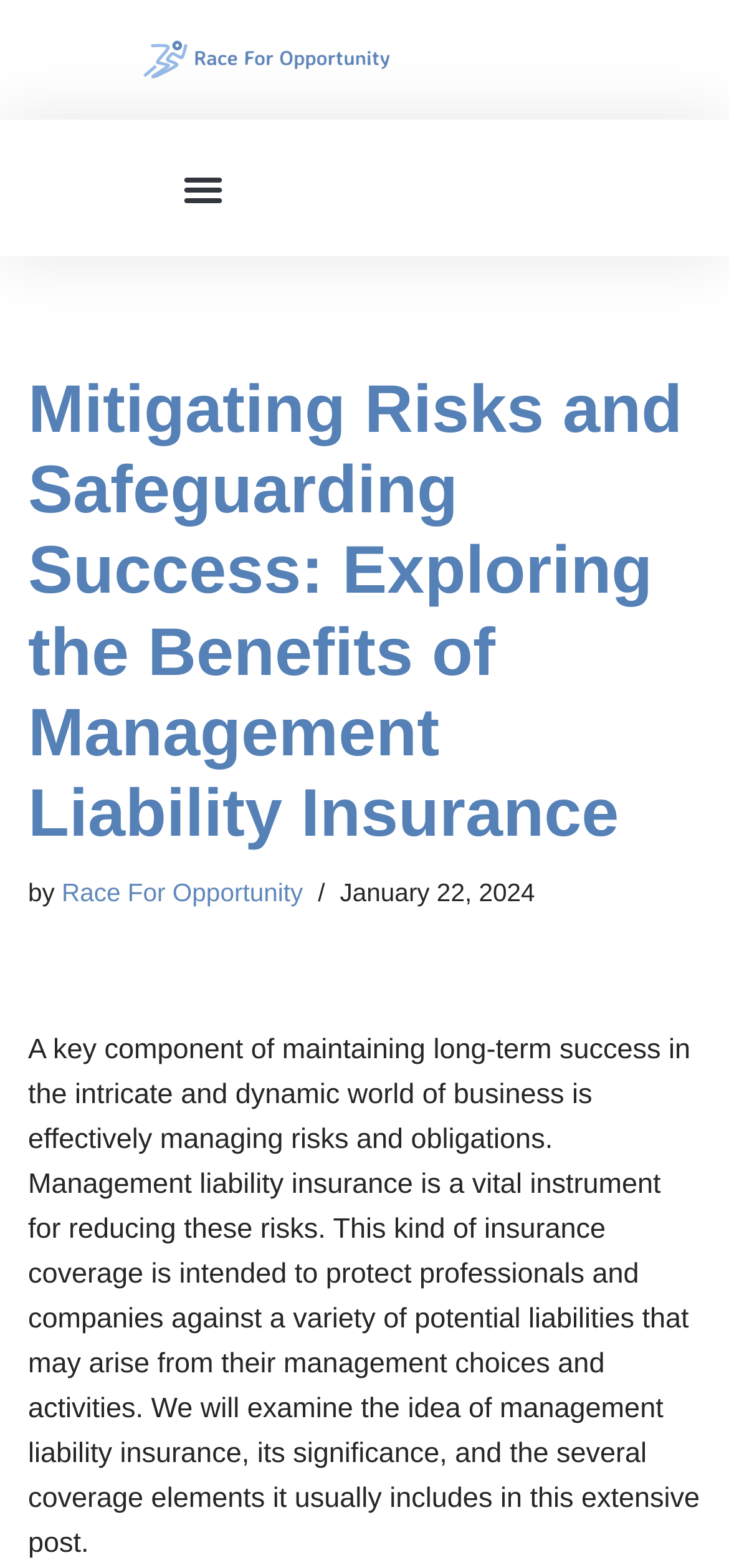From the webpage screenshot, identify the region described by Race For Opportunity. Provide the bounding box coordinates as (top-left x, top-left y, bottom-right x, bottom-right y), with each value being a floating point number between 0 and 1.

[0.085, 0.561, 0.416, 0.578]